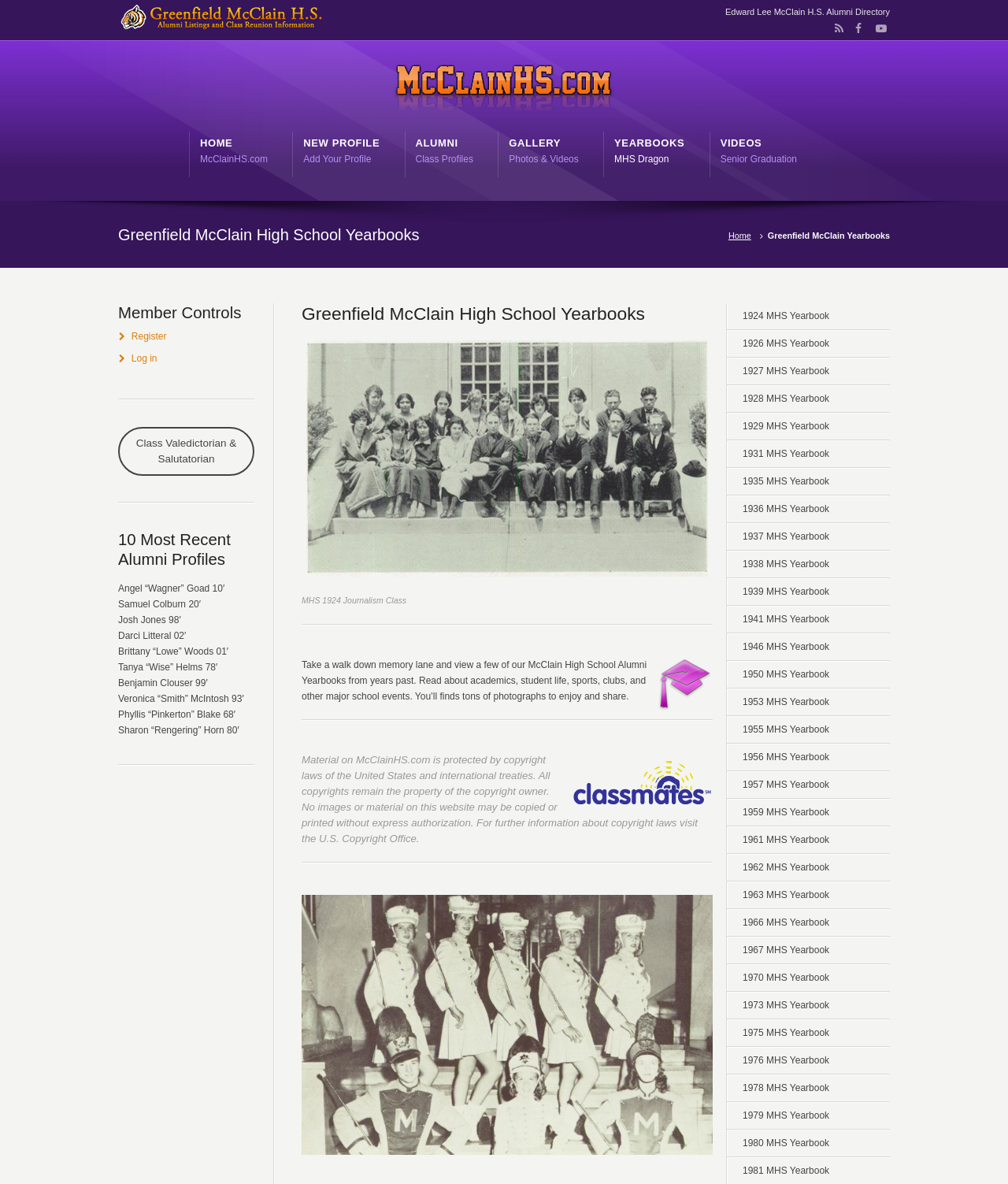Locate the bounding box of the user interface element based on this description: "New ProfileAdd Your Profile".

[0.301, 0.114, 0.377, 0.139]